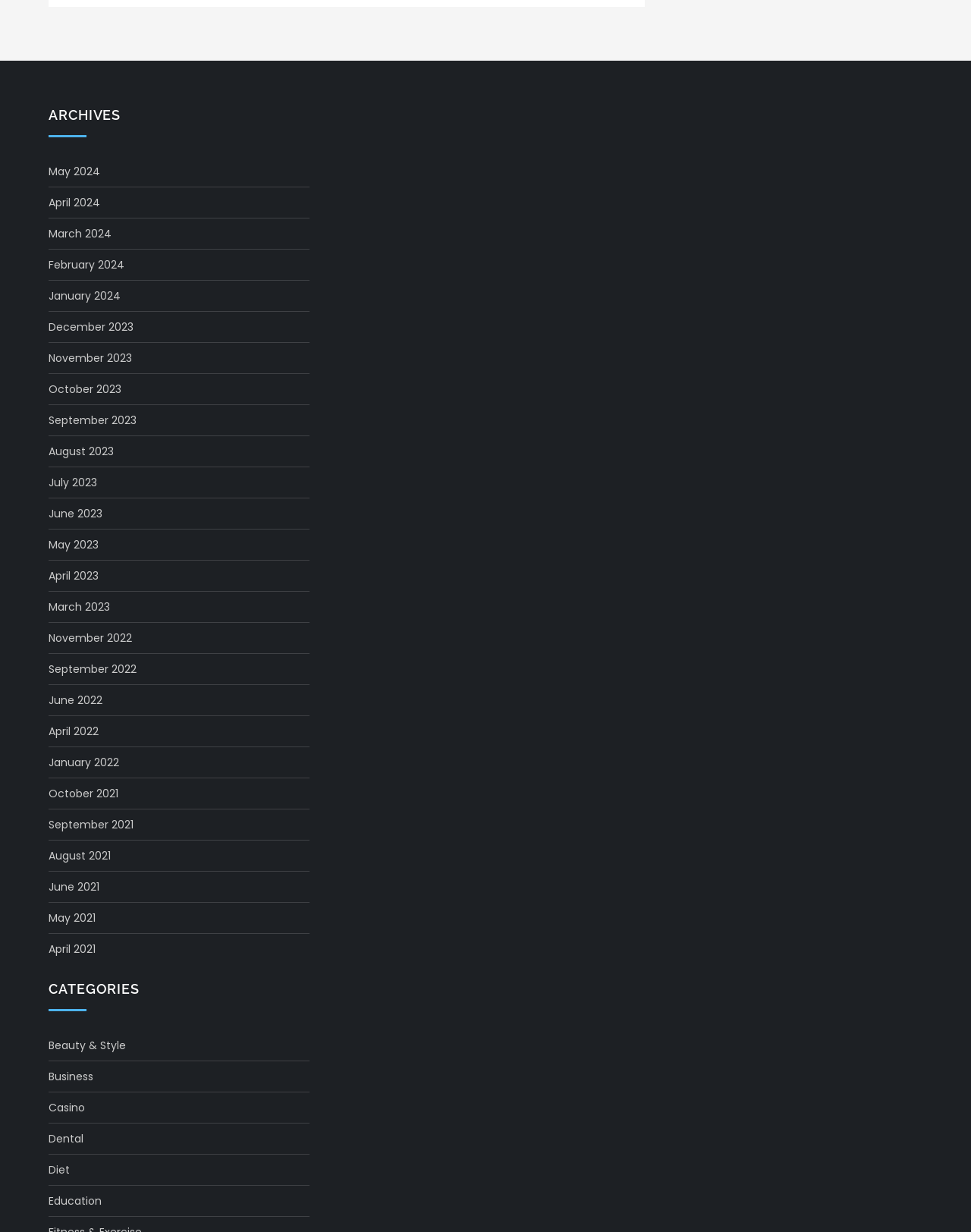Please determine the bounding box coordinates of the element's region to click in order to carry out the following instruction: "Check archives for September 2021". The coordinates should be four float numbers between 0 and 1, i.e., [left, top, right, bottom].

[0.05, 0.661, 0.138, 0.677]